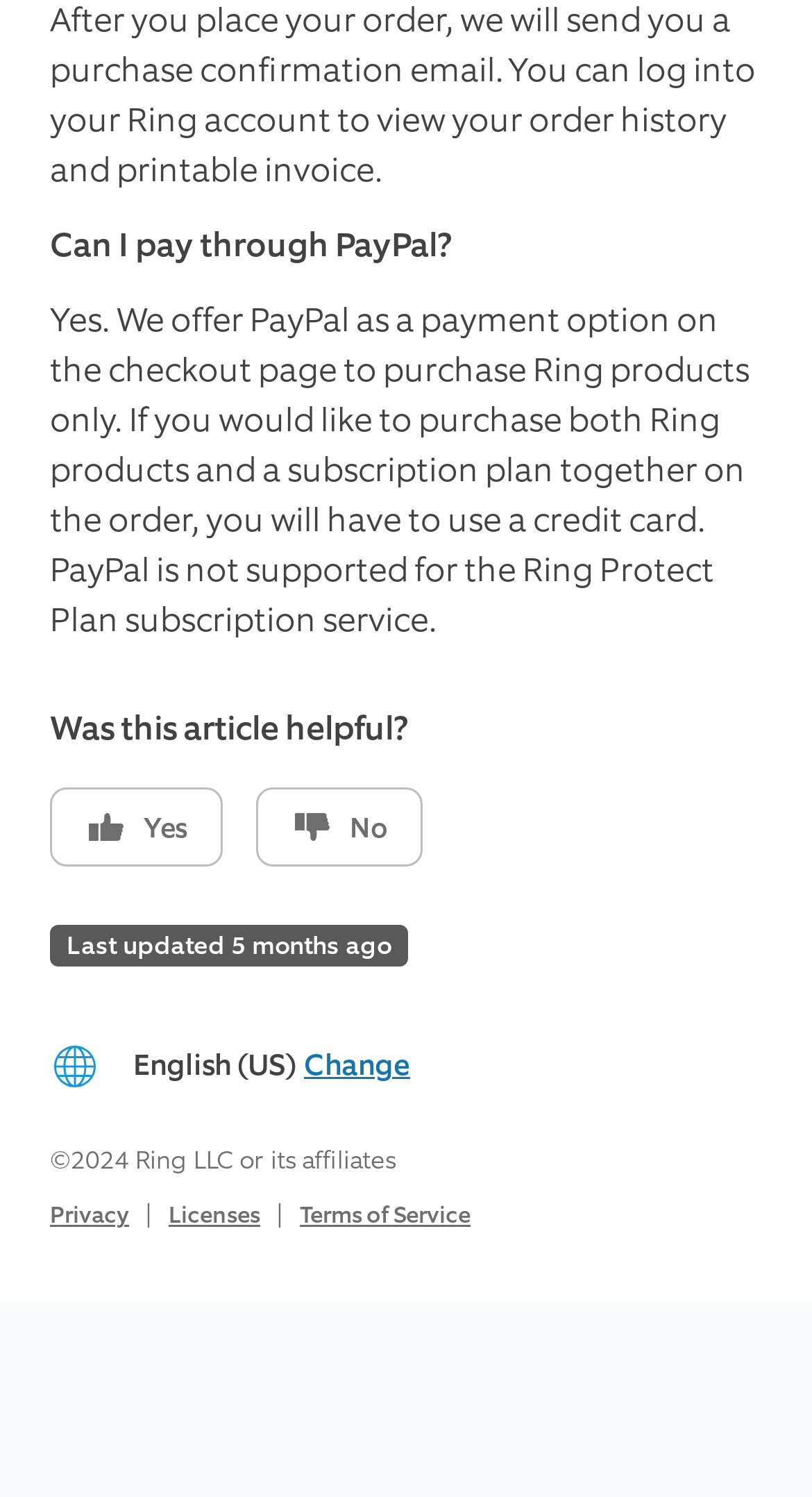Use the information in the screenshot to answer the question comprehensively: Is there an option to change the language?

The webpage has a 'Change' link next to the language option, suggesting that users can change the language if needed.